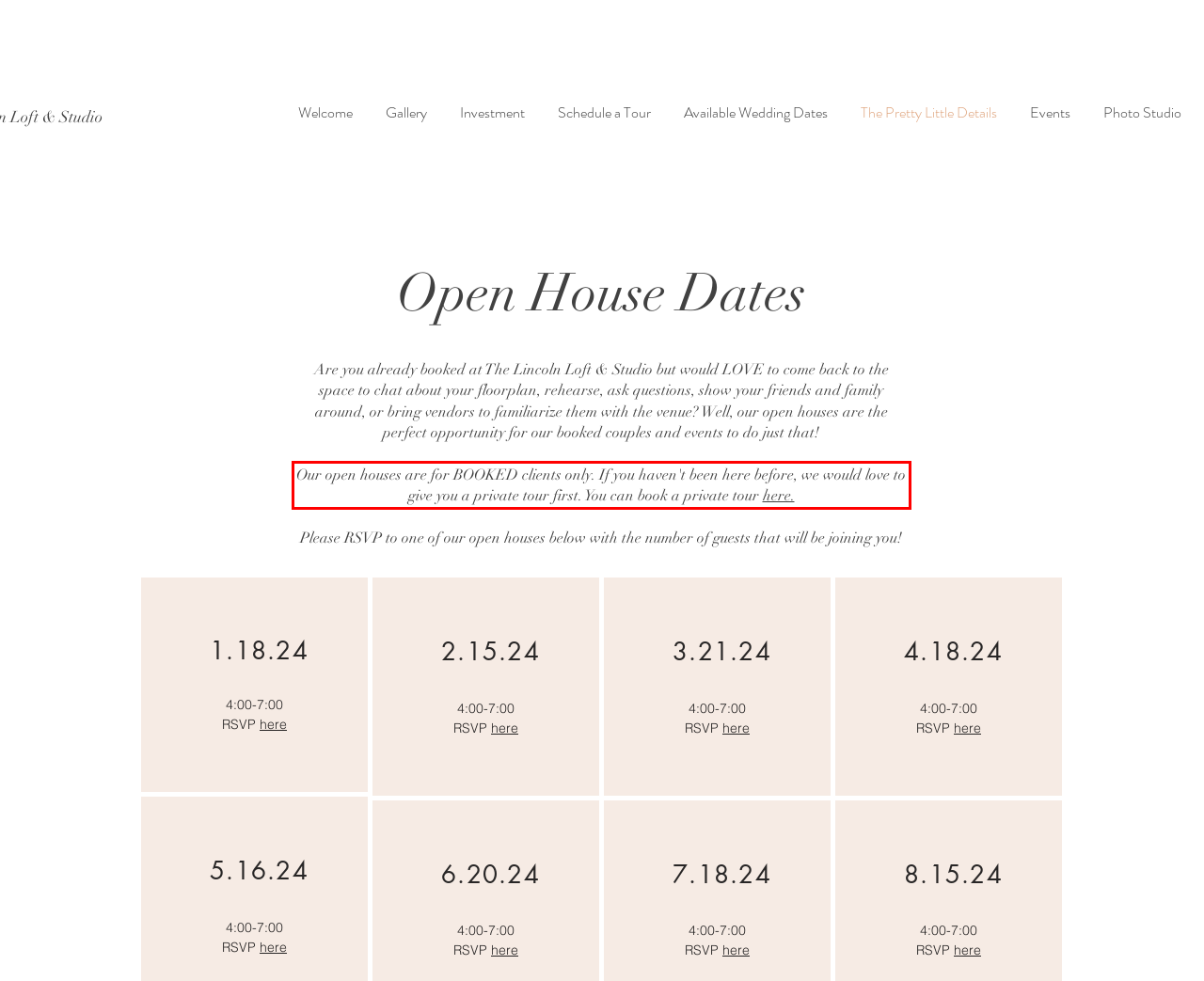You have a screenshot of a webpage where a UI element is enclosed in a red rectangle. Perform OCR to capture the text inside this red rectangle.

Our open houses are for BOOKED clients only. If you haven't been here before, we would love to give you a private tour first. You can book a private tour here.